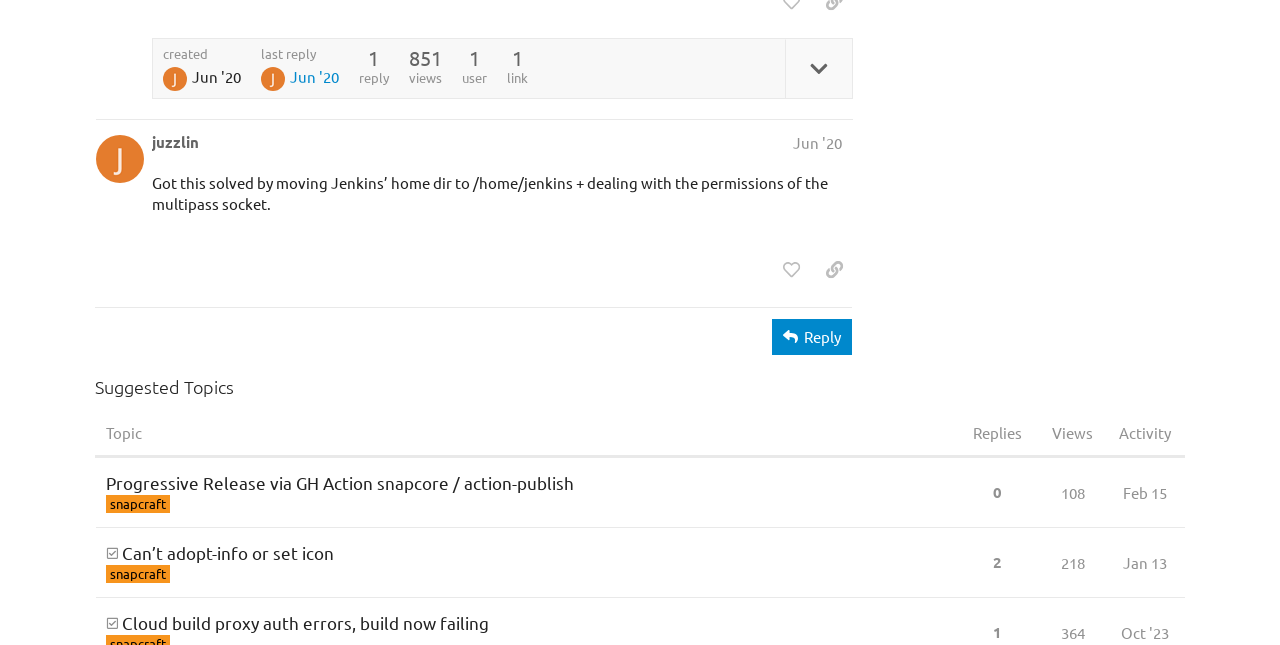Provide the bounding box coordinates for the UI element that is described as: "snapcraft".

[0.083, 0.876, 0.133, 0.905]